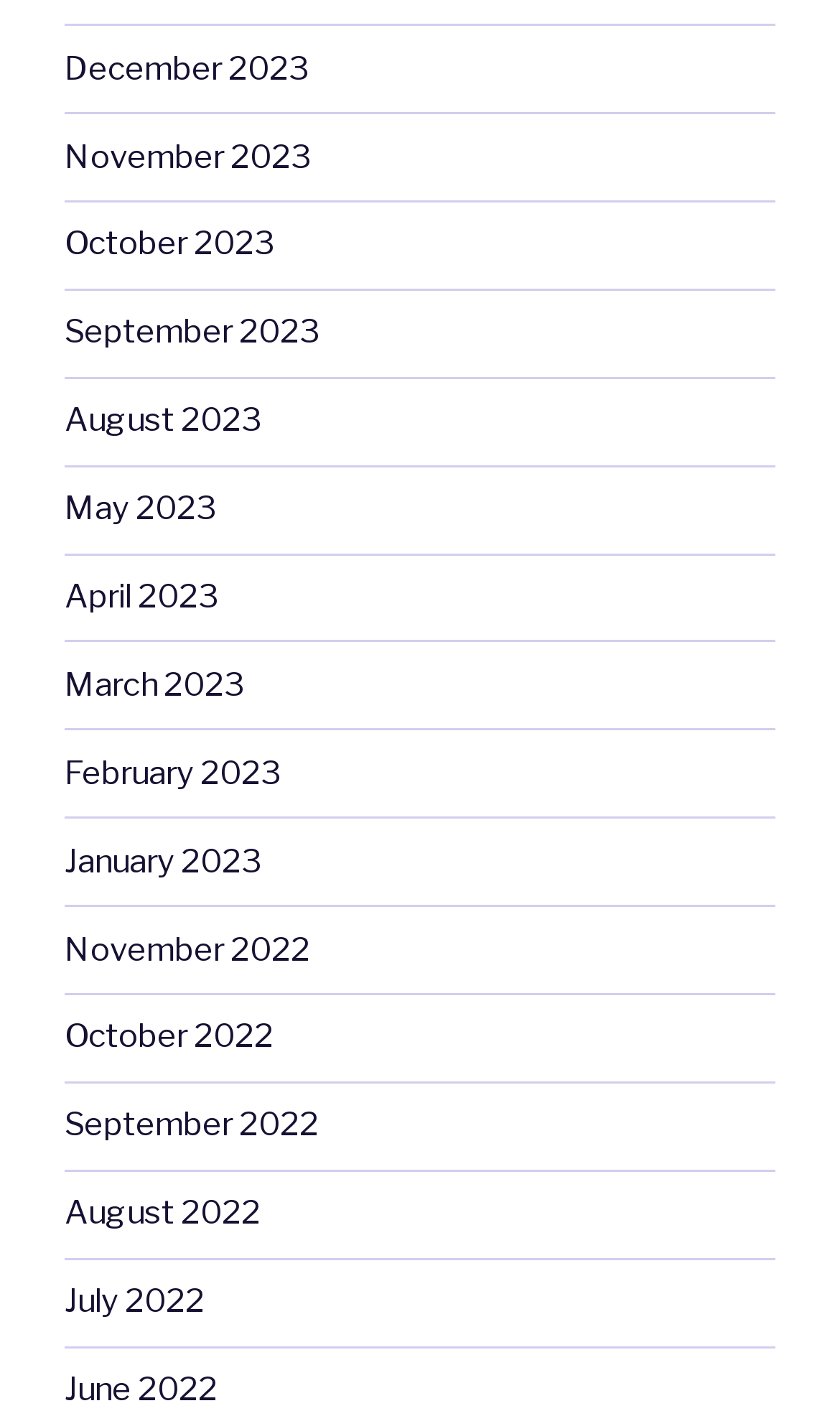Please identify the bounding box coordinates of the element I should click to complete this instruction: 'View October 2023'. The coordinates should be given as four float numbers between 0 and 1, like this: [left, top, right, bottom].

[0.077, 0.159, 0.326, 0.187]